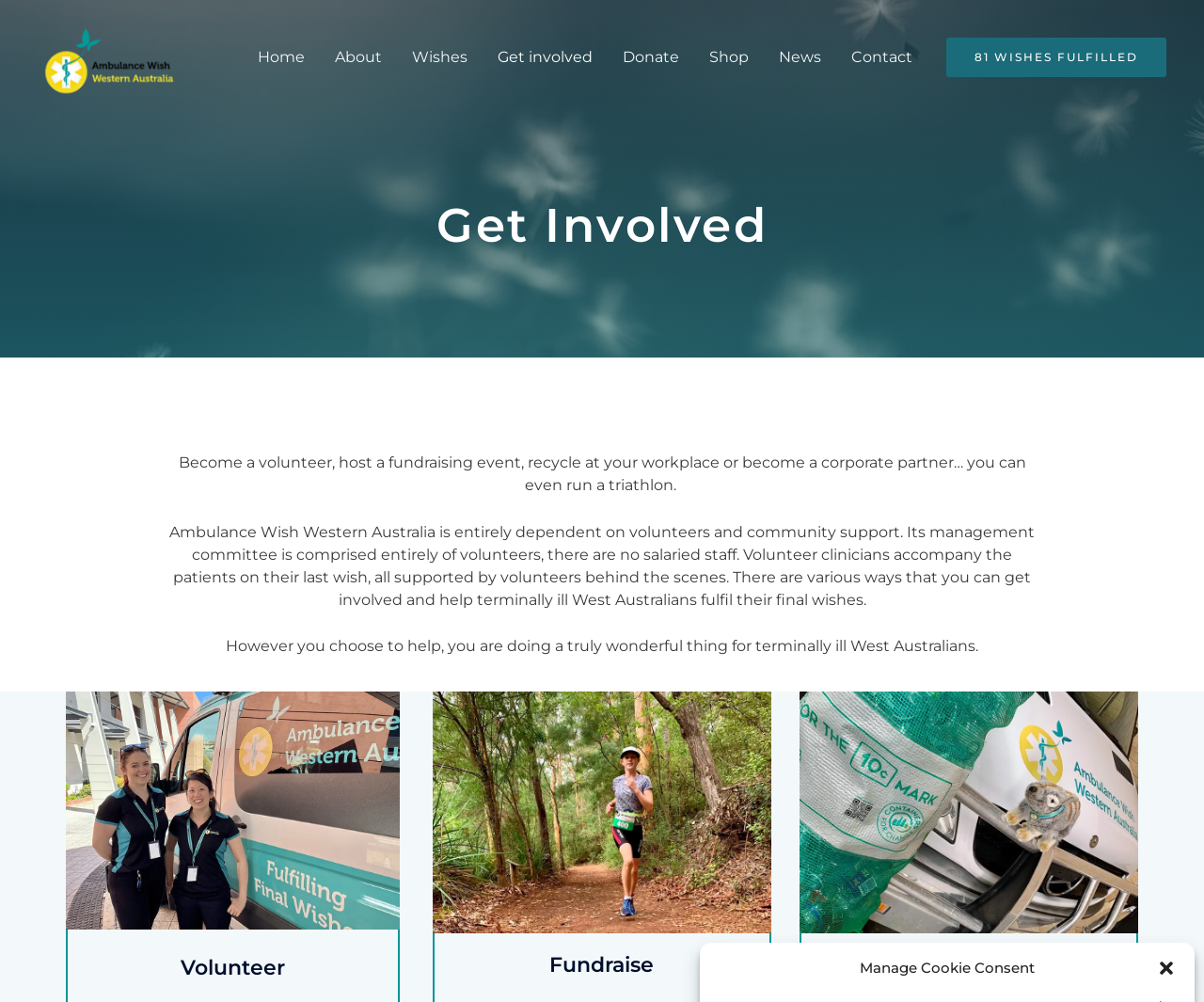Please specify the bounding box coordinates of the clickable region necessary for completing the following instruction: "Host a fundraising event". The coordinates must consist of four float numbers between 0 and 1, i.e., [left, top, right, bottom].

[0.457, 0.95, 0.543, 0.976]